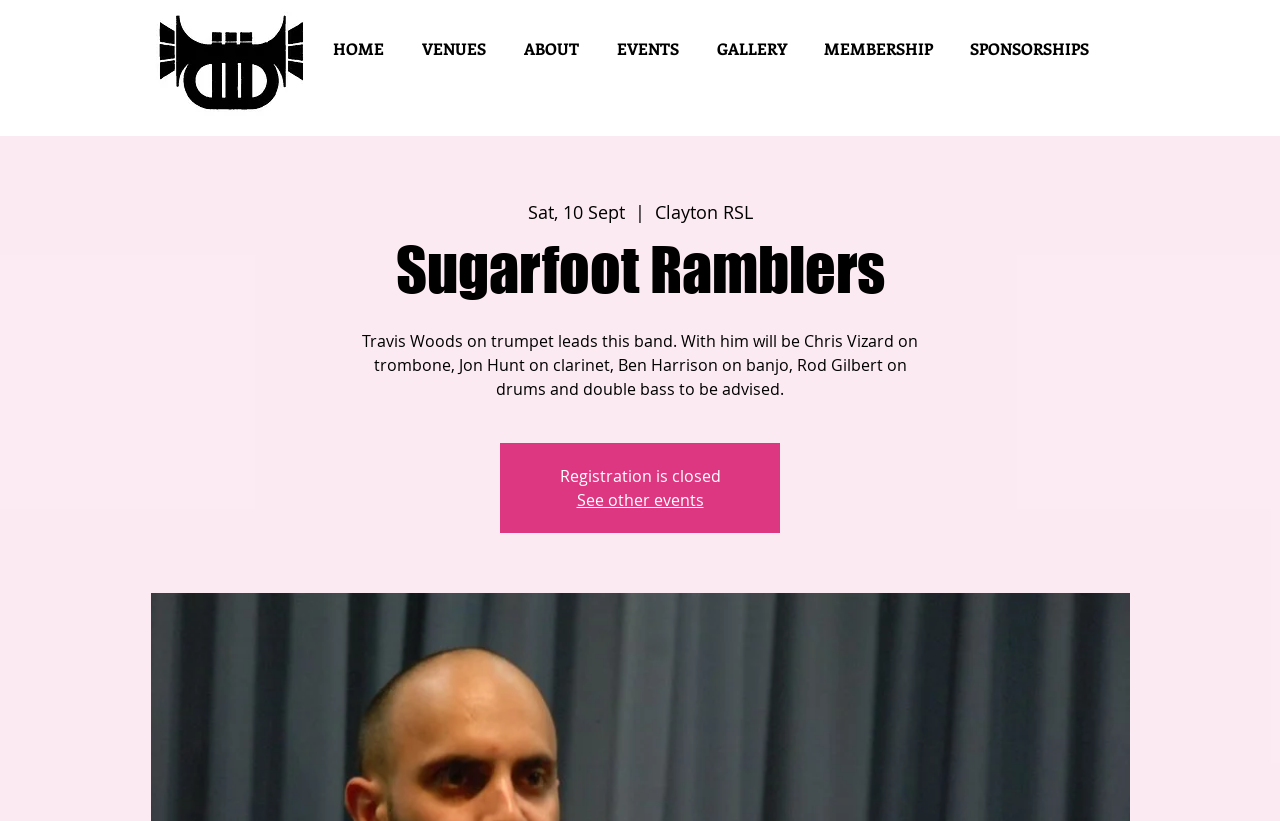Respond to the question below with a single word or phrase:
Where is the event taking place?

Clayton RSL